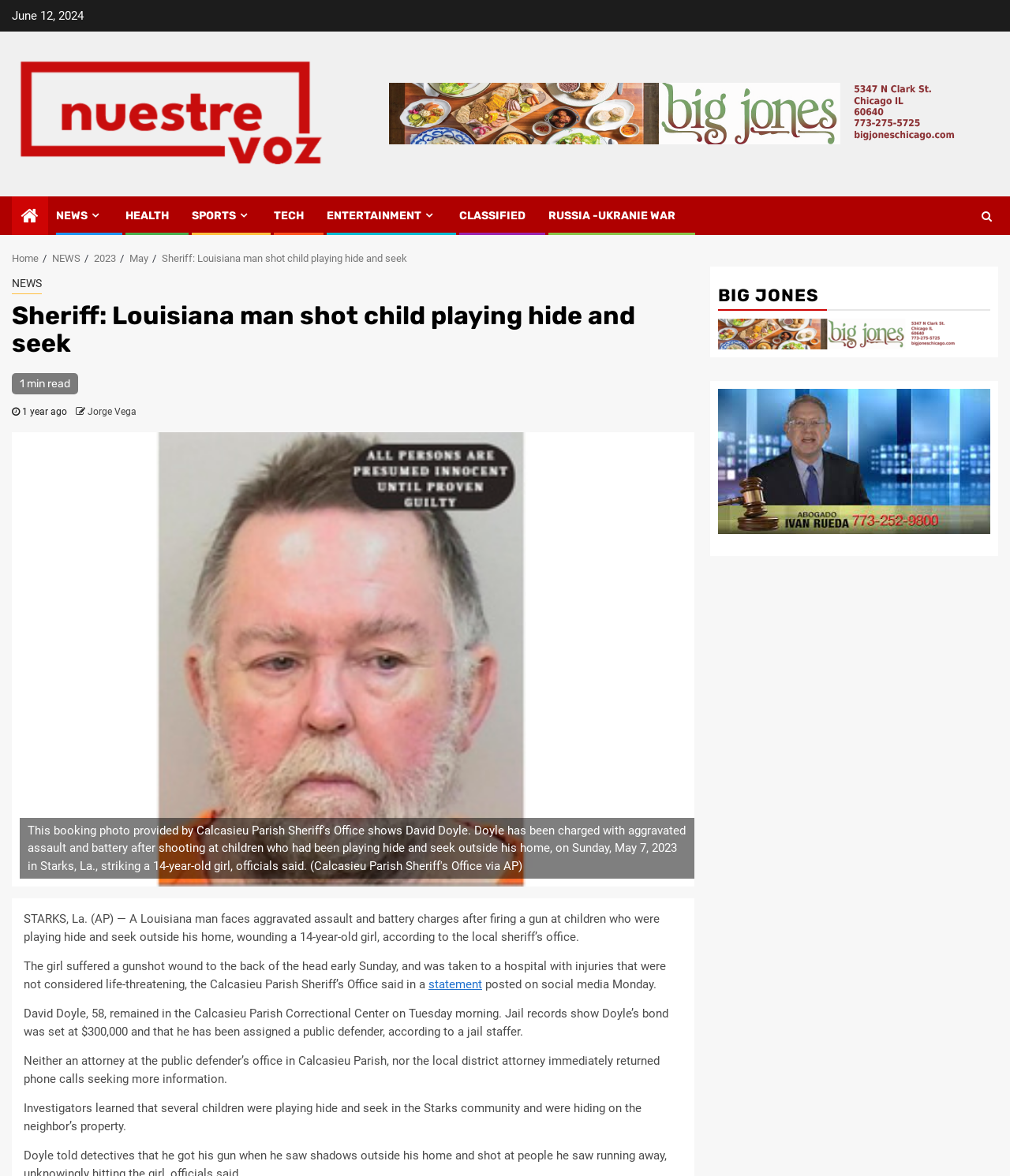Provide the bounding box coordinates of the section that needs to be clicked to accomplish the following instruction: "Visit the Home page."

[0.012, 0.215, 0.038, 0.225]